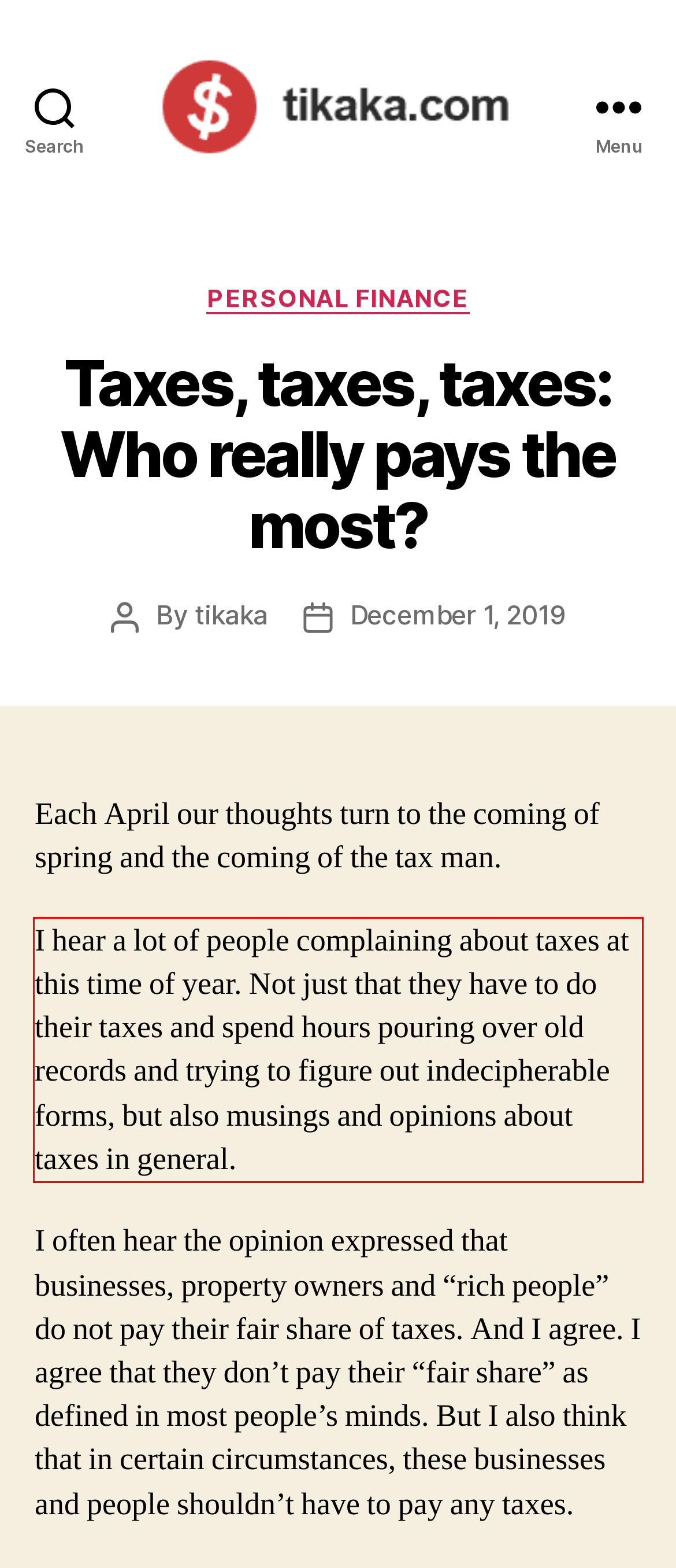The screenshot you have been given contains a UI element surrounded by a red rectangle. Use OCR to read and extract the text inside this red rectangle.

I hear a lot of people complaining about taxes at this time of year. Not just that they have to do their taxes and spend hours pouring over old records and trying to figure out indecipherable forms, but also musings and opinions about taxes in general.